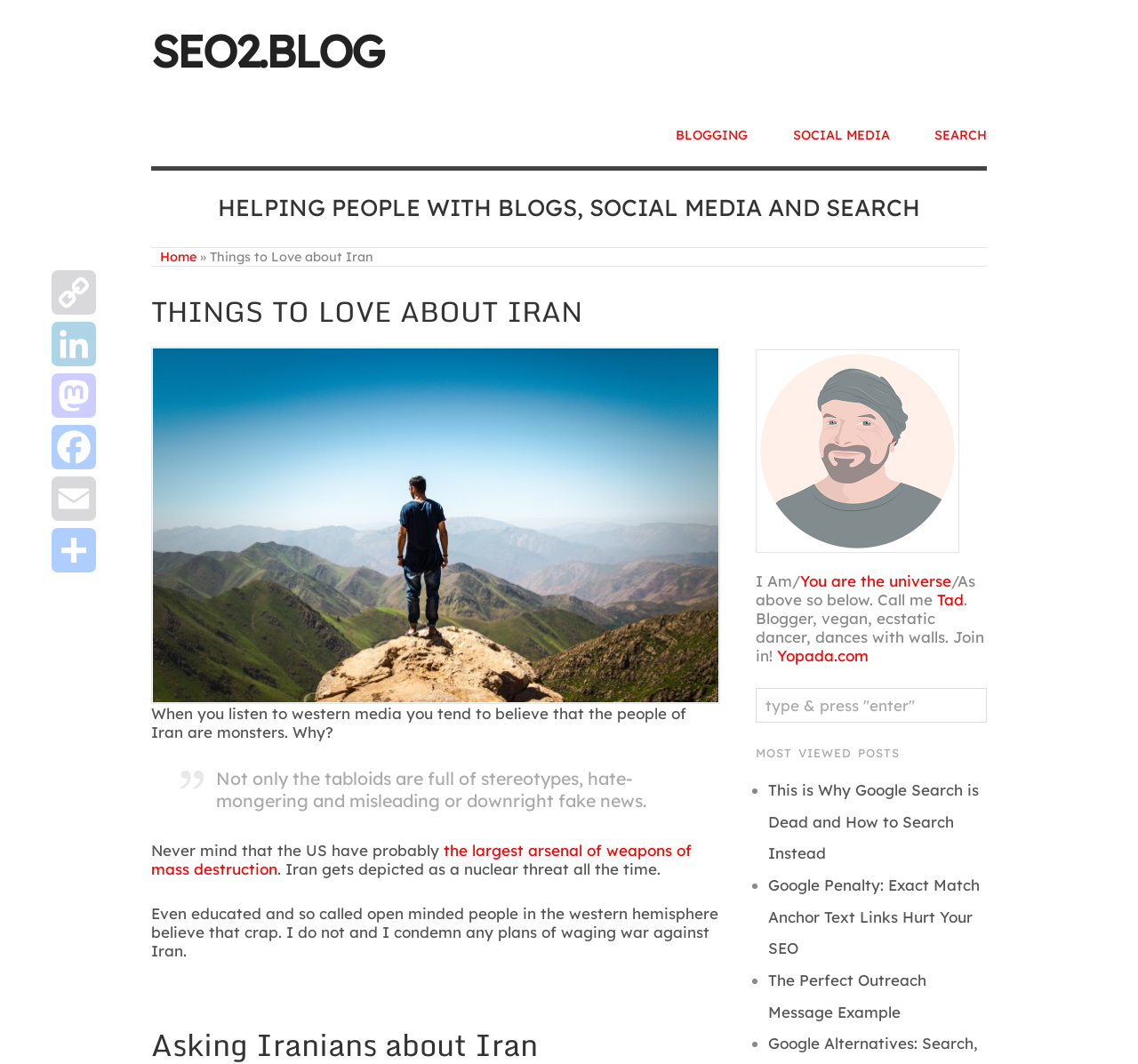Indicate the bounding box coordinates of the element that must be clicked to execute the instruction: "Follow the link to learn more about the author". The coordinates should be given as four float numbers between 0 and 1, i.e., [left, top, right, bottom].

[0.703, 0.537, 0.836, 0.555]